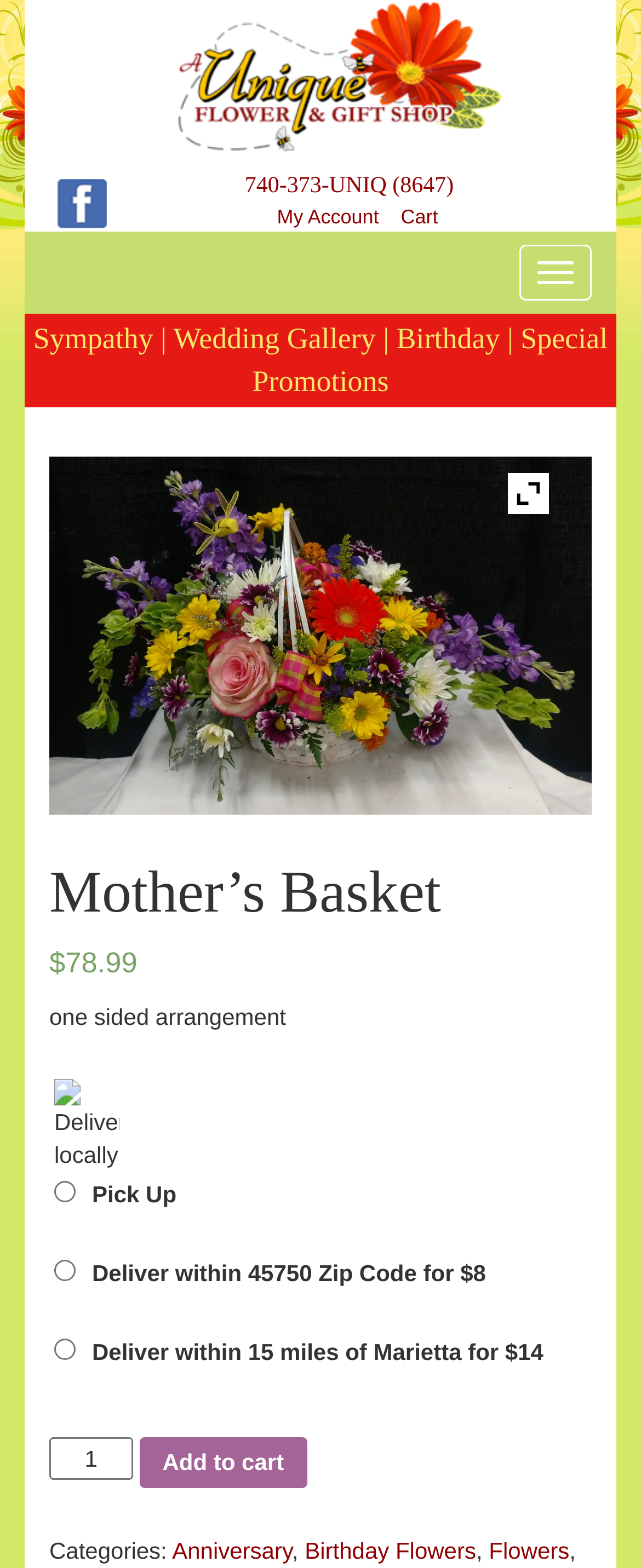Determine the bounding box coordinates for the HTML element described here: "Wedding Gallery".

[0.271, 0.205, 0.586, 0.226]